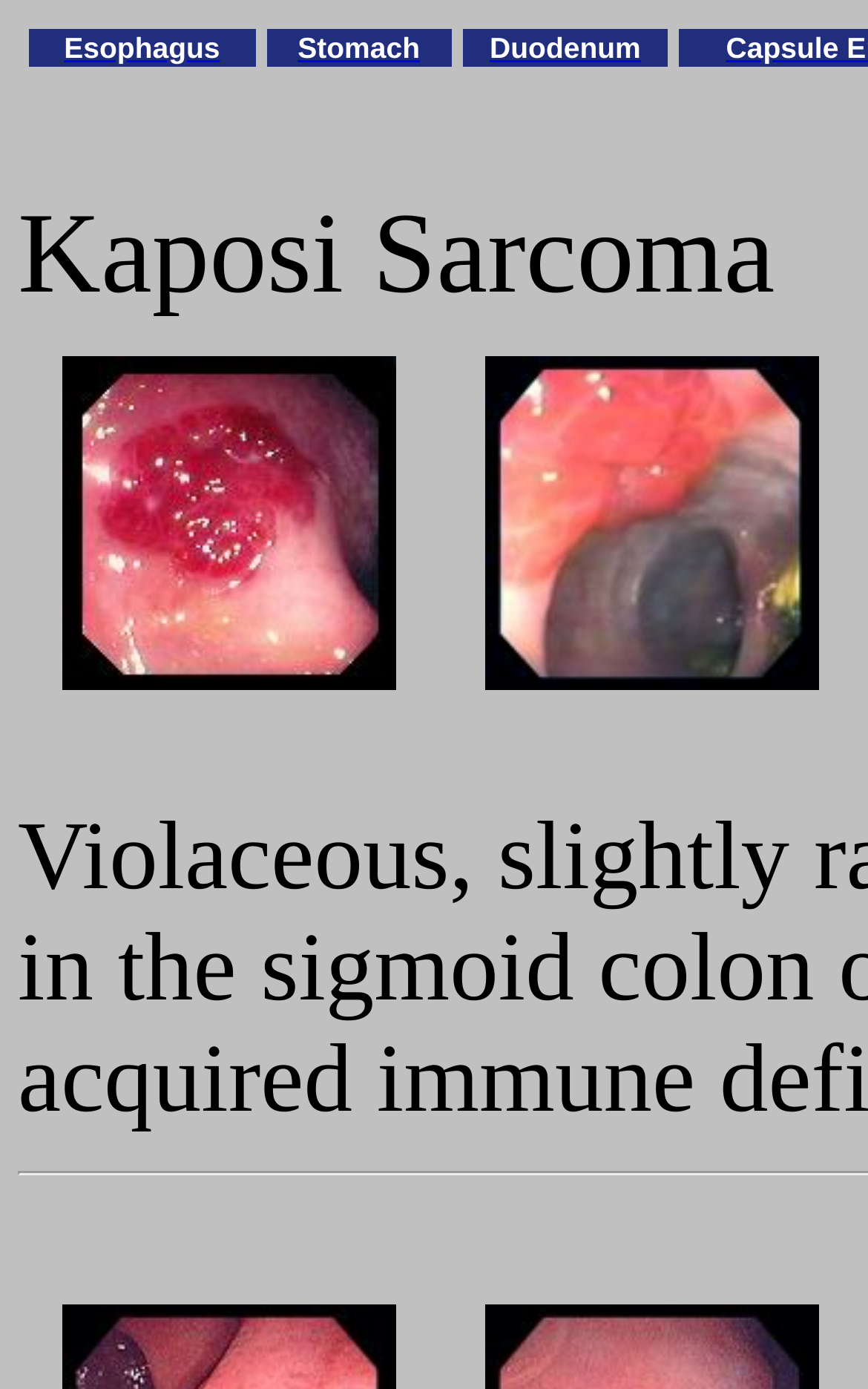What is the first organ mentioned in the grid? Analyze the screenshot and reply with just one word or a short phrase.

Esophagus